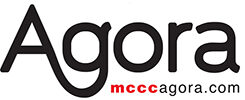What is the website of Mcccagora?
Provide a thorough and detailed answer to the question.

The logo in the image displays the website 'mcccagora.com' in a smaller, red font underneath the name 'Agora', indicating that it is the website of the publication Mcccagora.